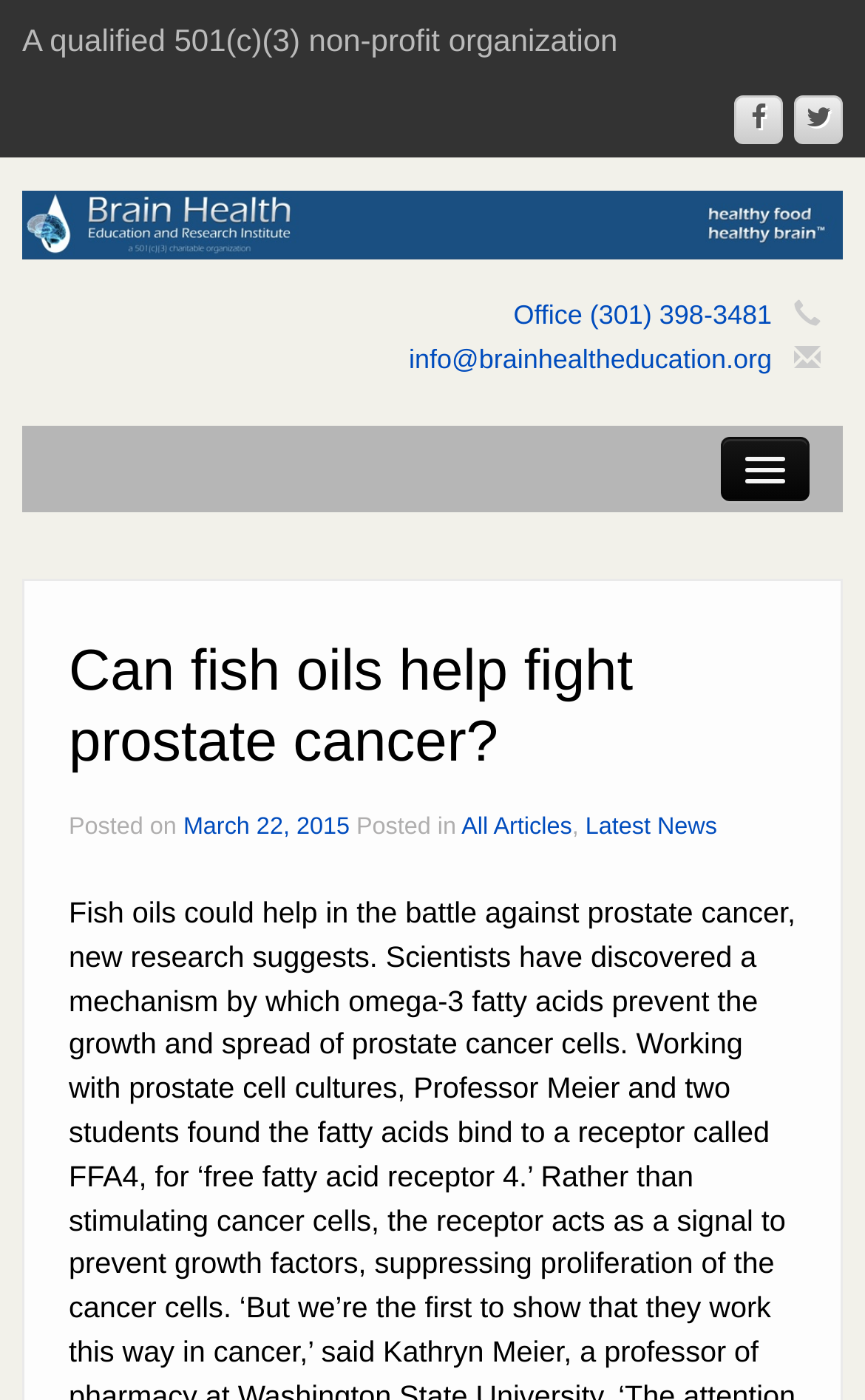Please indicate the bounding box coordinates of the element's region to be clicked to achieve the instruction: "Sign up for the newsletter". Provide the coordinates as four float numbers between 0 and 1, i.e., [left, top, right, bottom].

[0.051, 0.495, 0.949, 0.555]